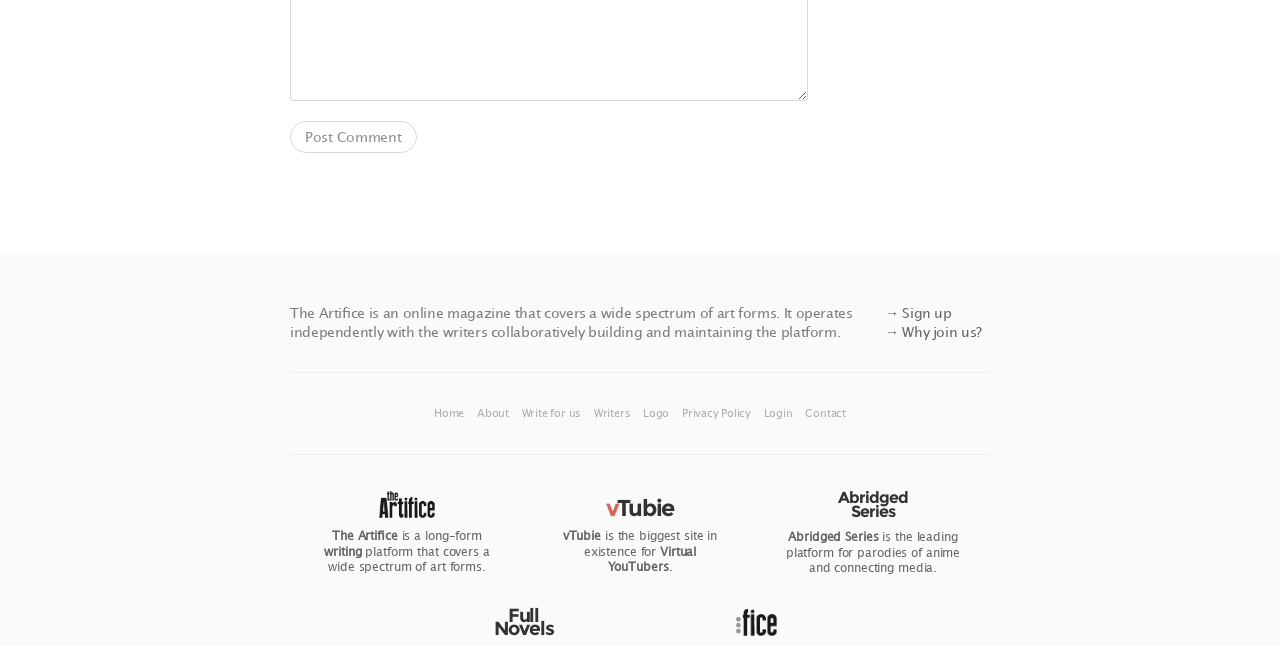What is the name of the section that parodies anime and connecting media?
Please describe in detail the information shown in the image to answer the question.

I found the answer by looking at the text in the link element with ID 632, which points to the 'Abridged Series' section.